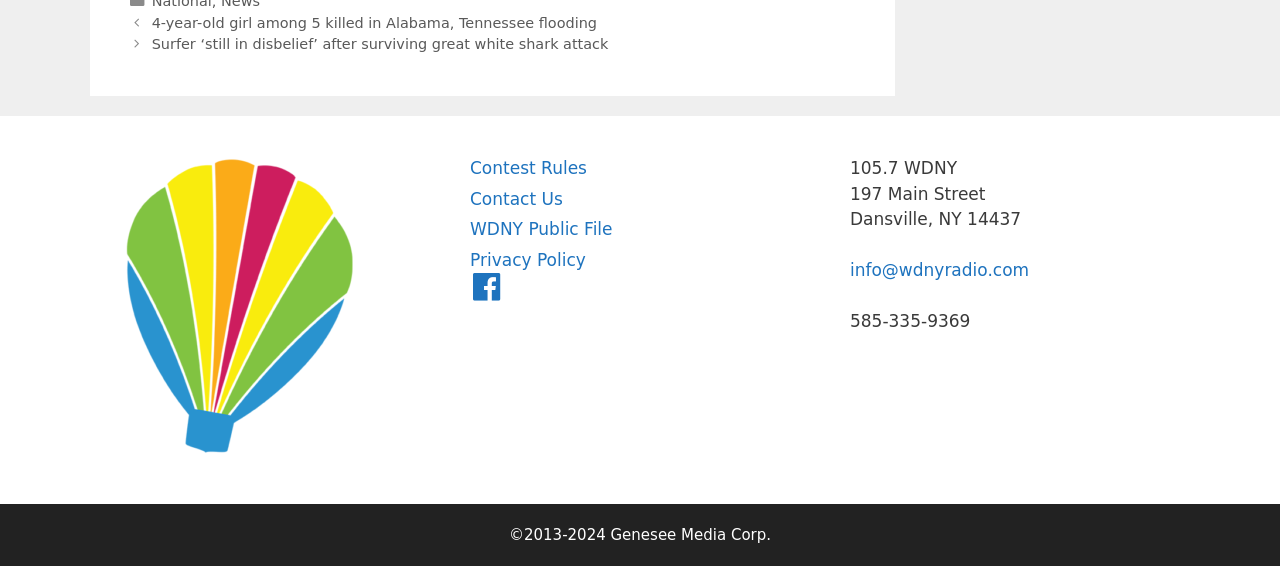Determine the bounding box coordinates of the region I should click to achieve the following instruction: "Read about WDNY Public File". Ensure the bounding box coordinates are four float numbers between 0 and 1, i.e., [left, top, right, bottom].

[0.367, 0.387, 0.479, 0.422]